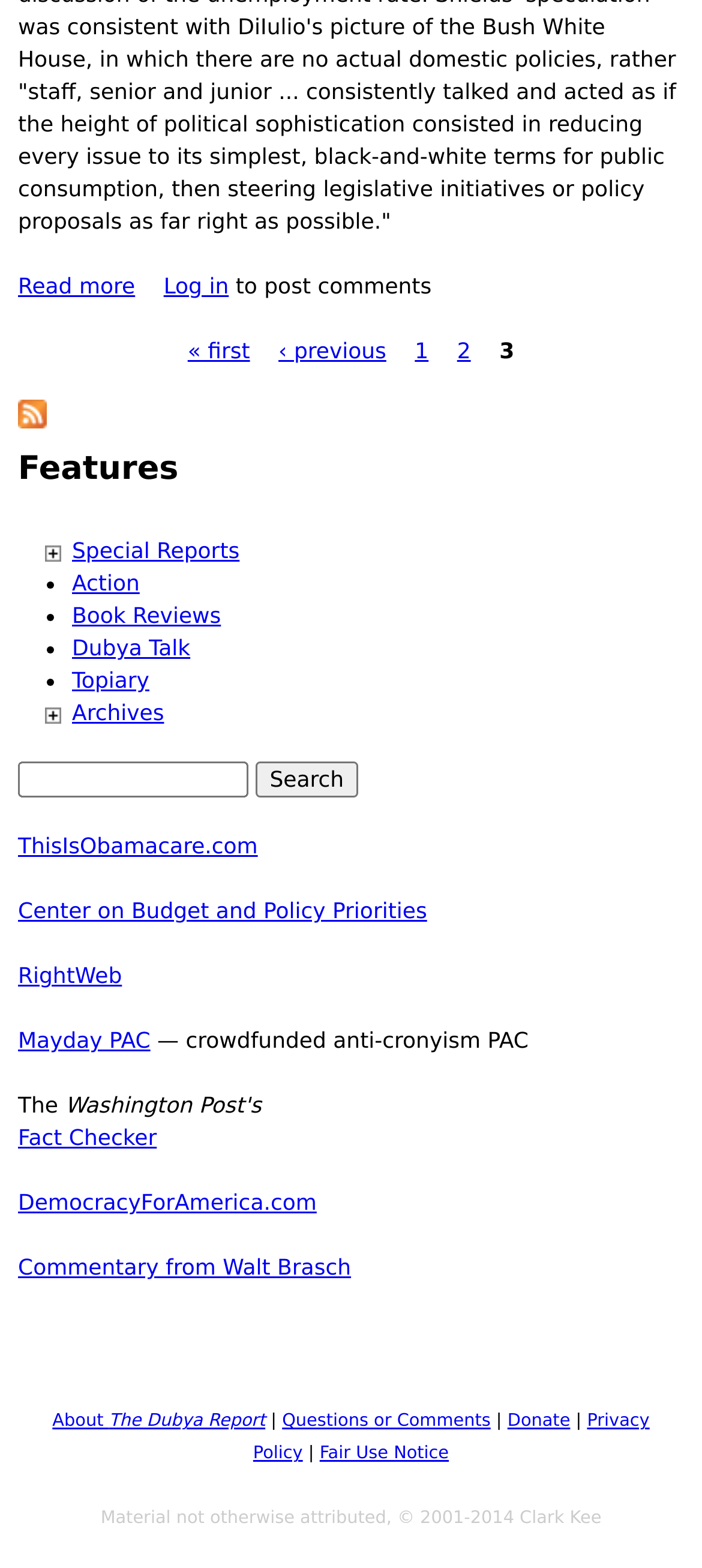Locate the bounding box coordinates of the area where you should click to accomplish the instruction: "Subscribe to RSS - People".

[0.026, 0.261, 0.067, 0.277]